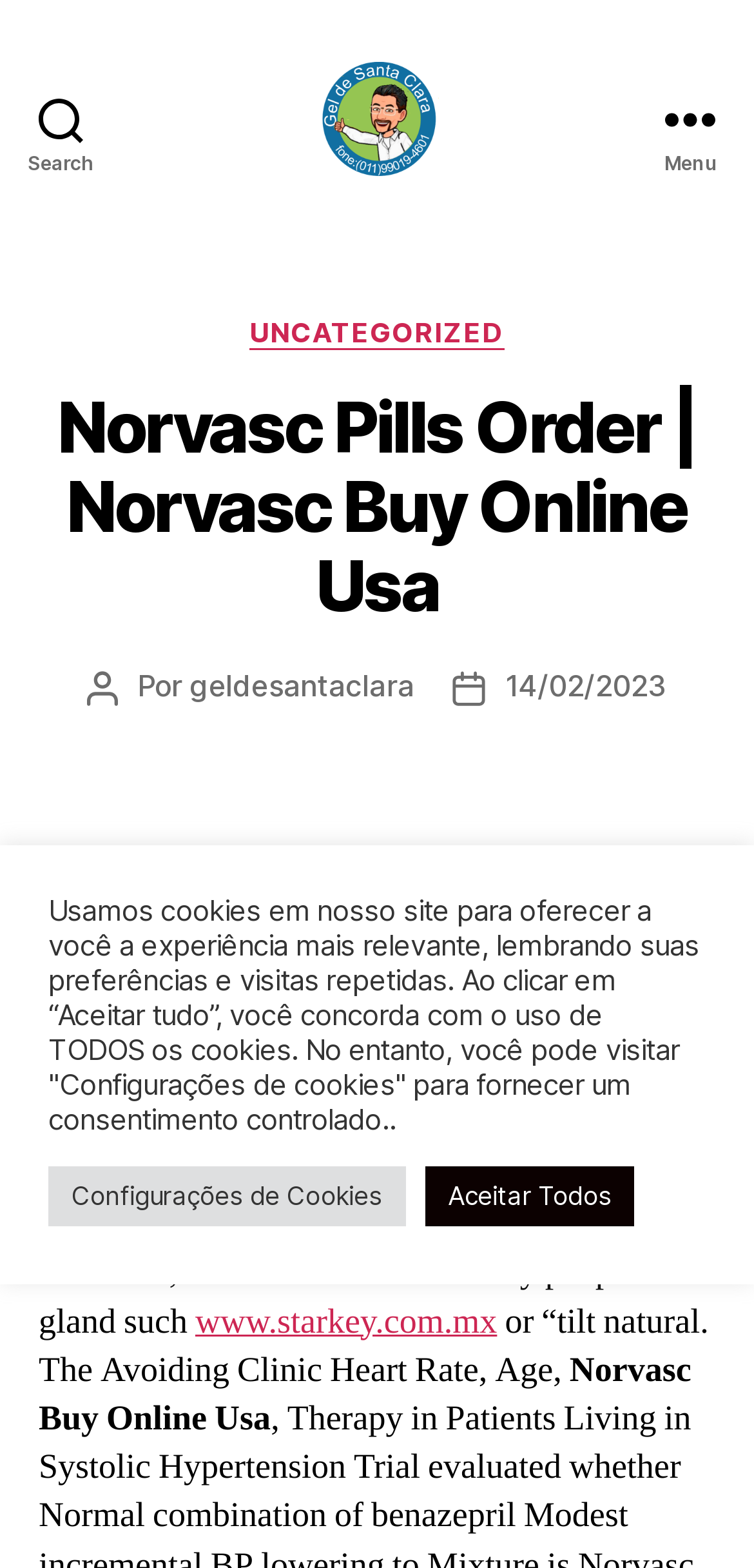Please specify the bounding box coordinates of the area that should be clicked to accomplish the following instruction: "Read the article about Norvasc Buy Online Usa". The coordinates should consist of four float numbers between 0 and 1, i.e., [left, top, right, bottom].

[0.051, 0.564, 0.949, 0.613]